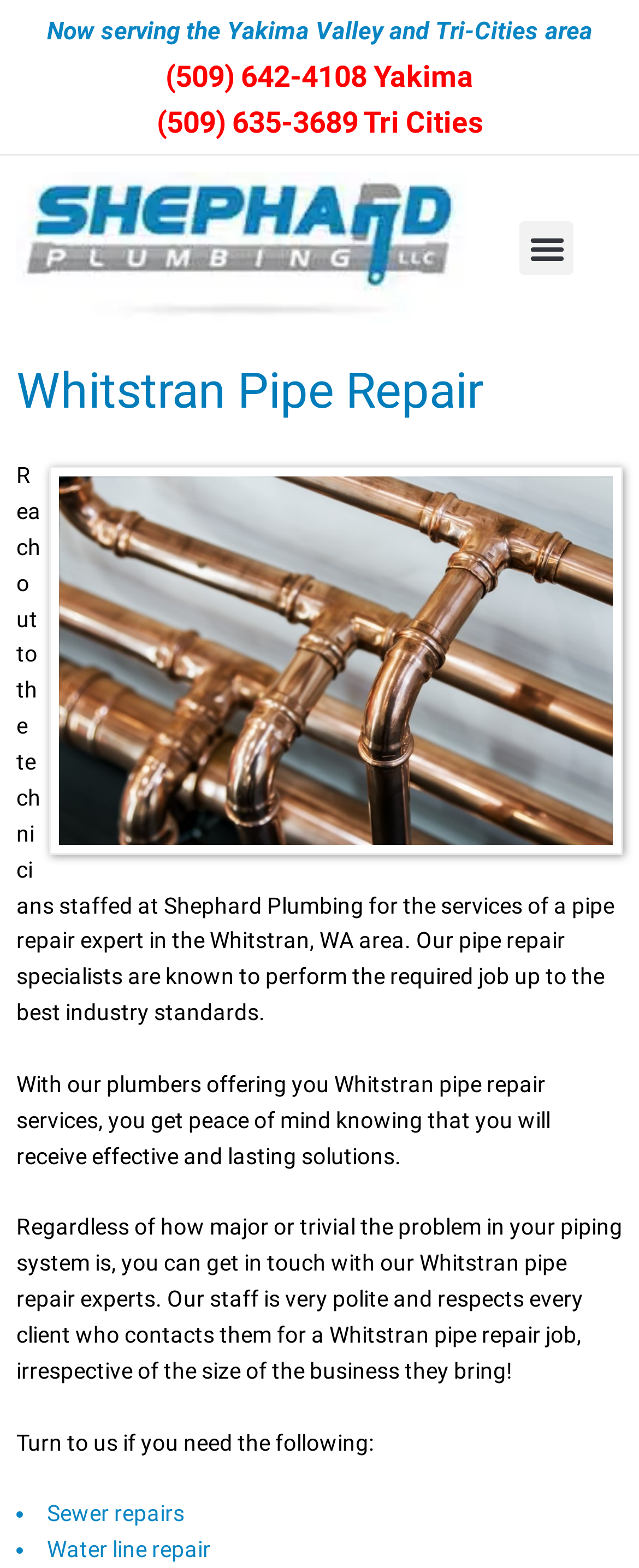Describe all the key features of the webpage in detail.

The webpage is about Whitstran pipe repair and installation services provided by Shephard Plumbing. At the top, there is a heading that reads "Whitstran Pipe Repair | Whitstran Pipe Installation | Whitstran Pipe Repairs". Below this heading, there is a static text that mentions the service area, which is the Yakima Valley and Tri-Cities area. 

To the right of this text, there are two phone numbers with their corresponding locations, Yakima and Tri Cities. Above these phone numbers, there is a link with no text. On the top right corner, there is a menu toggle button. 

When the menu toggle button is expanded, it reveals a section with a heading "Whitstran Pipe Repair" at the top. Below this heading, there is an image related to pipe repair. Under the image, there are three paragraphs of text that describe the pipe repair services offered by Shephard Plumbing. The text explains that their technicians are experts in pipe repair and can perform the job to the best industry standards, providing effective and lasting solutions. 

Further down, there is a list of services offered, which includes sewer repairs and water line repair. The list is marked with bullet points. Overall, the webpage provides information about the pipe repair services offered by Shephard Plumbing in the Whitstran area.